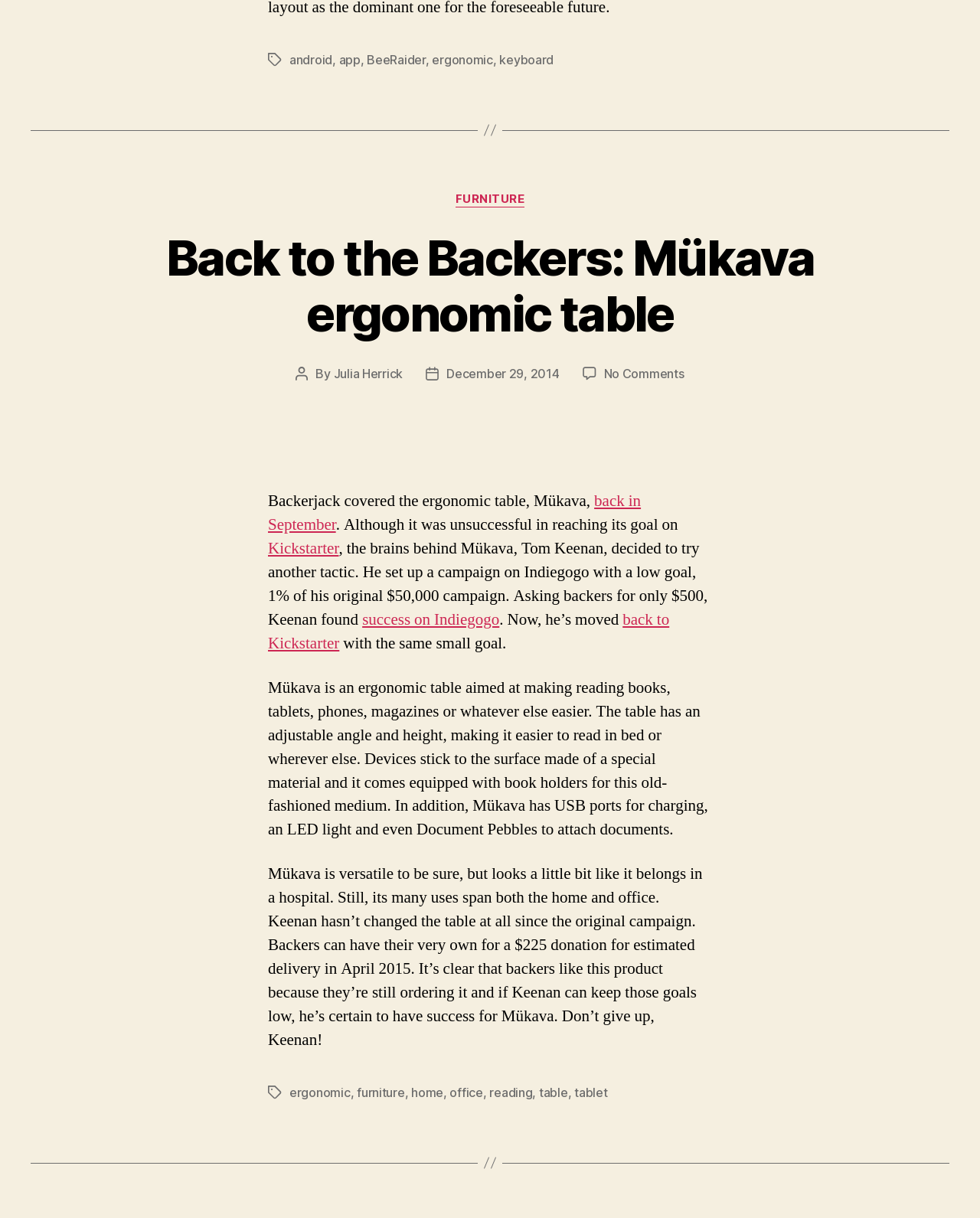Pinpoint the bounding box coordinates of the element you need to click to execute the following instruction: "Learn more about the 'Mükava ergonomic table' on Kickstarter". The bounding box should be represented by four float numbers between 0 and 1, in the format [left, top, right, bottom].

[0.273, 0.501, 0.683, 0.537]